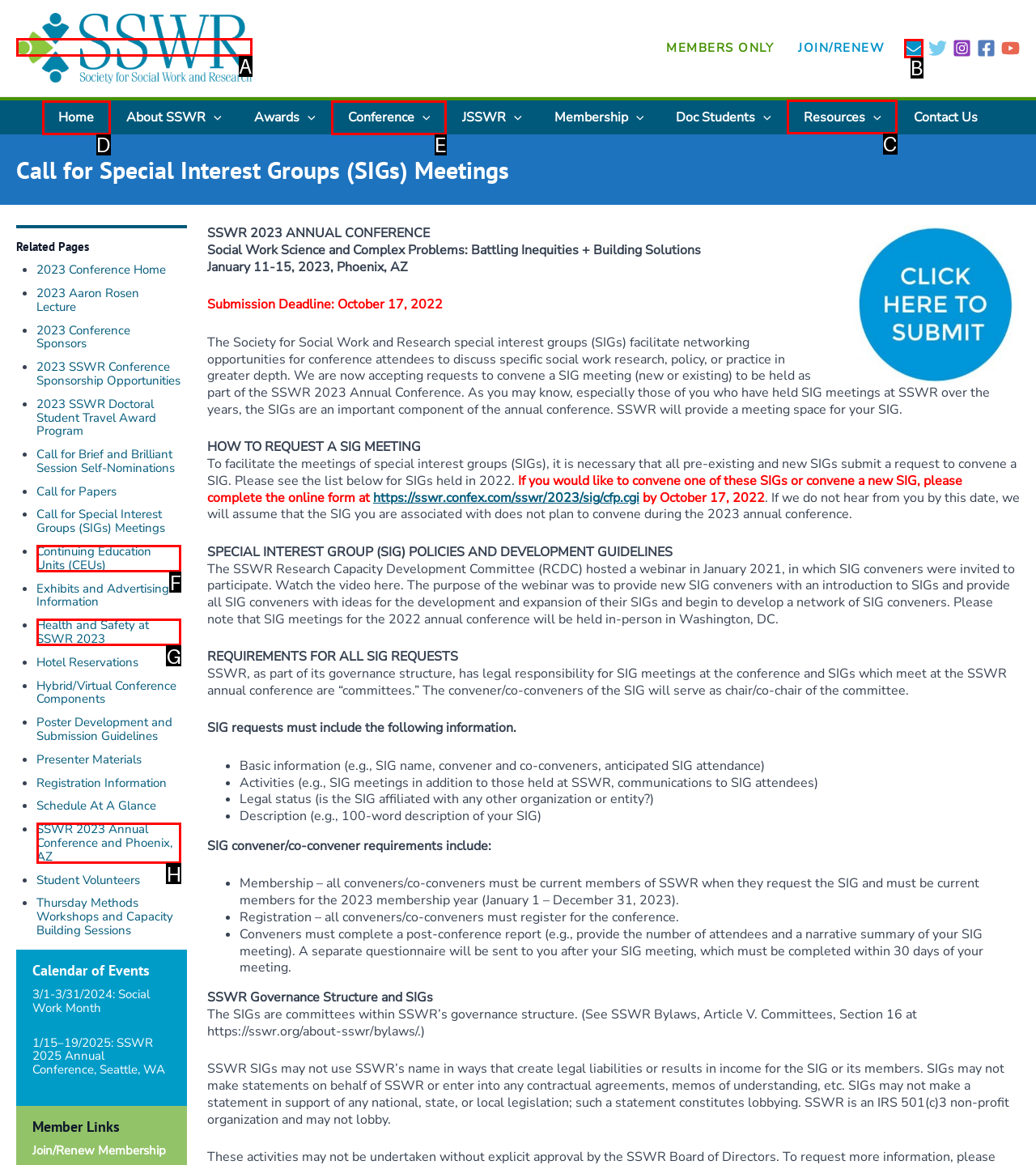Determine which element should be clicked for this task: Explore the 'Resources' menu
Answer with the letter of the selected option.

C